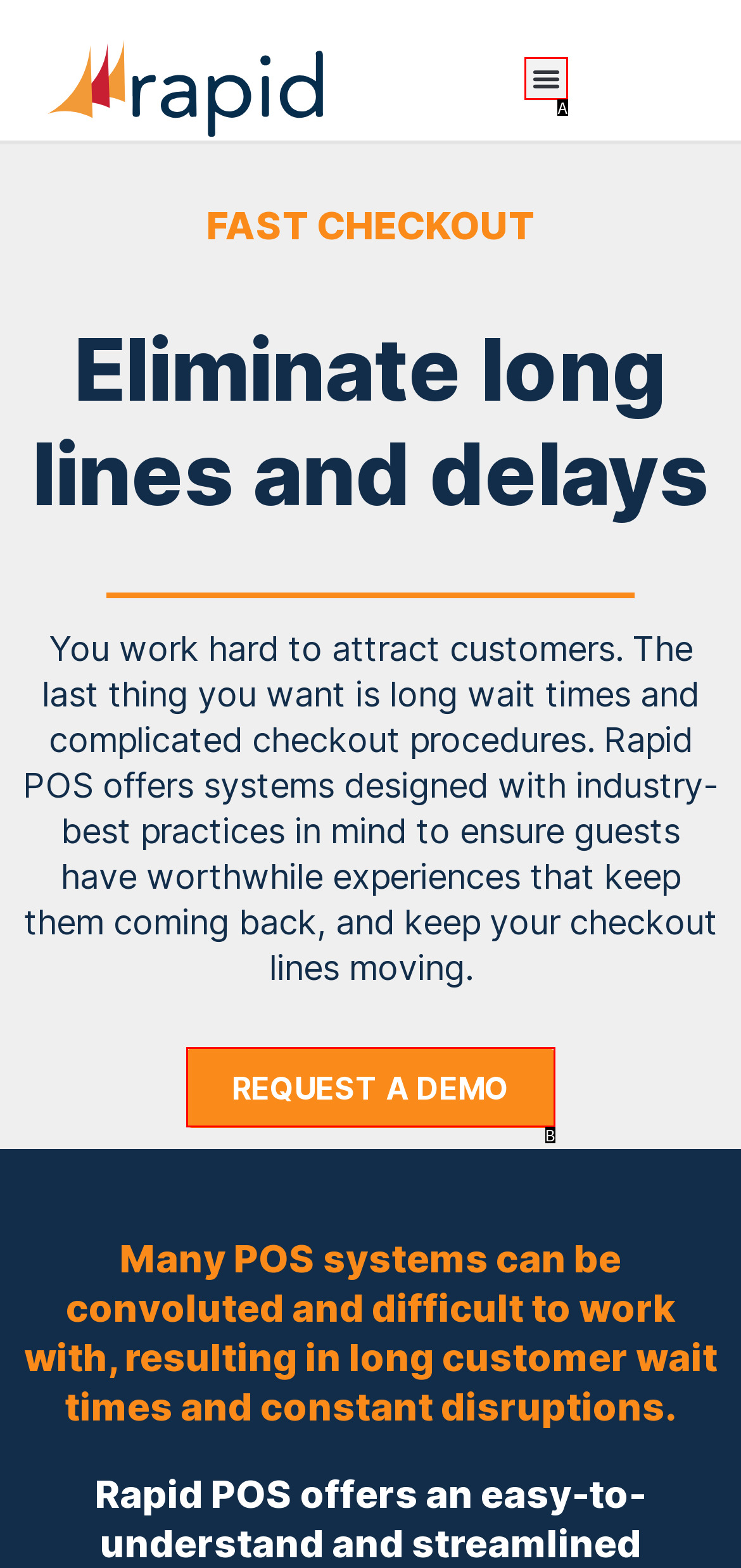Identify which HTML element matches the description: Menu. Answer with the correct option's letter.

A